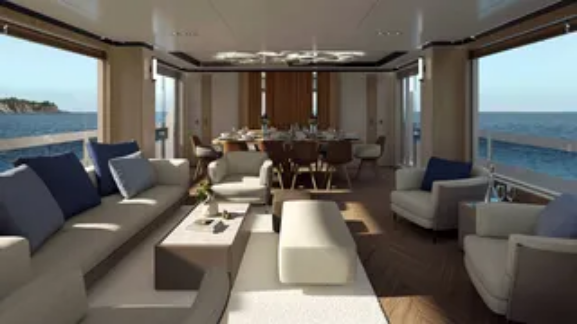Provide a brief response using a word or short phrase to this question:
How many guests can the dining table accommodate?

Ten